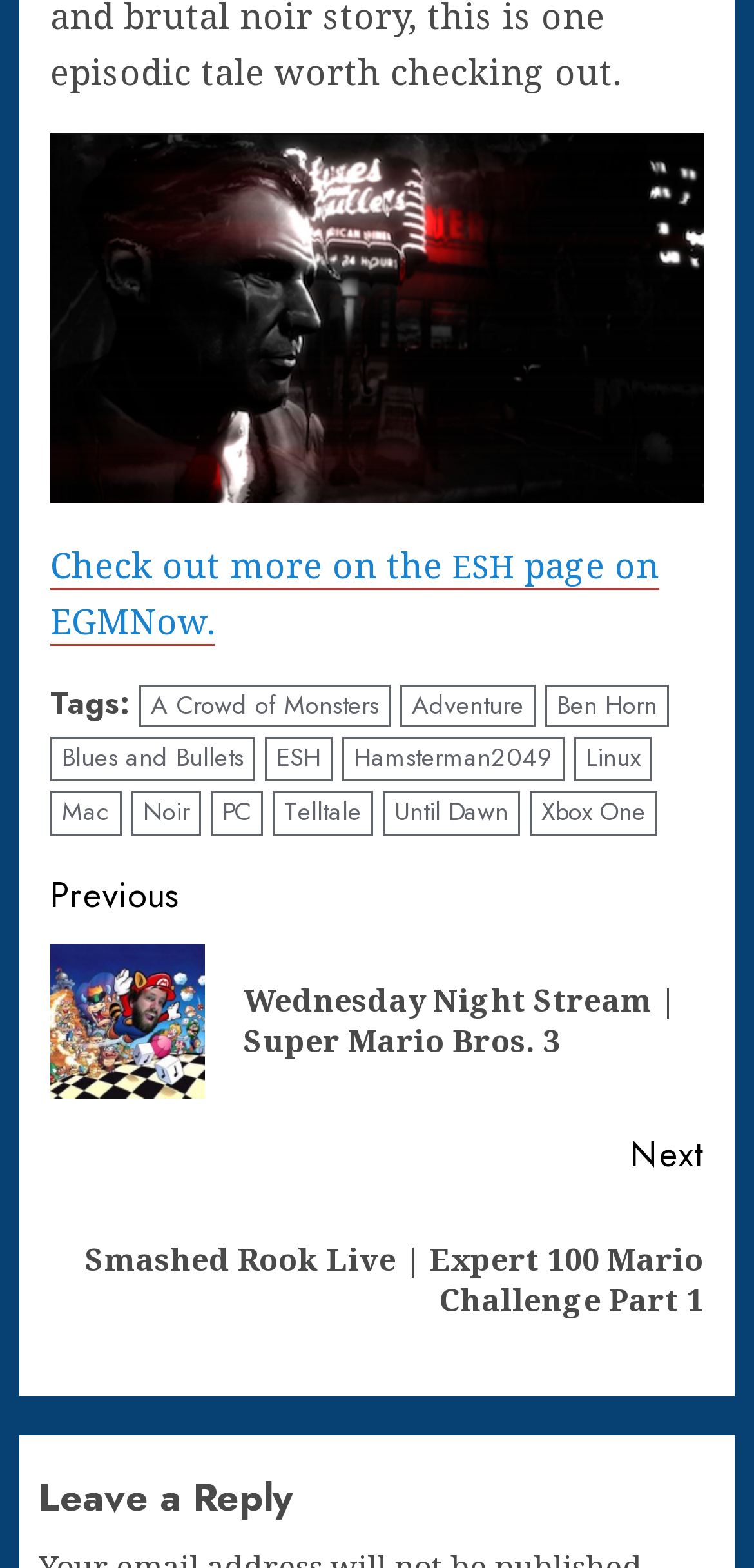Please reply to the following question with a single word or a short phrase:
What is the text on the top-left link?

BandB1